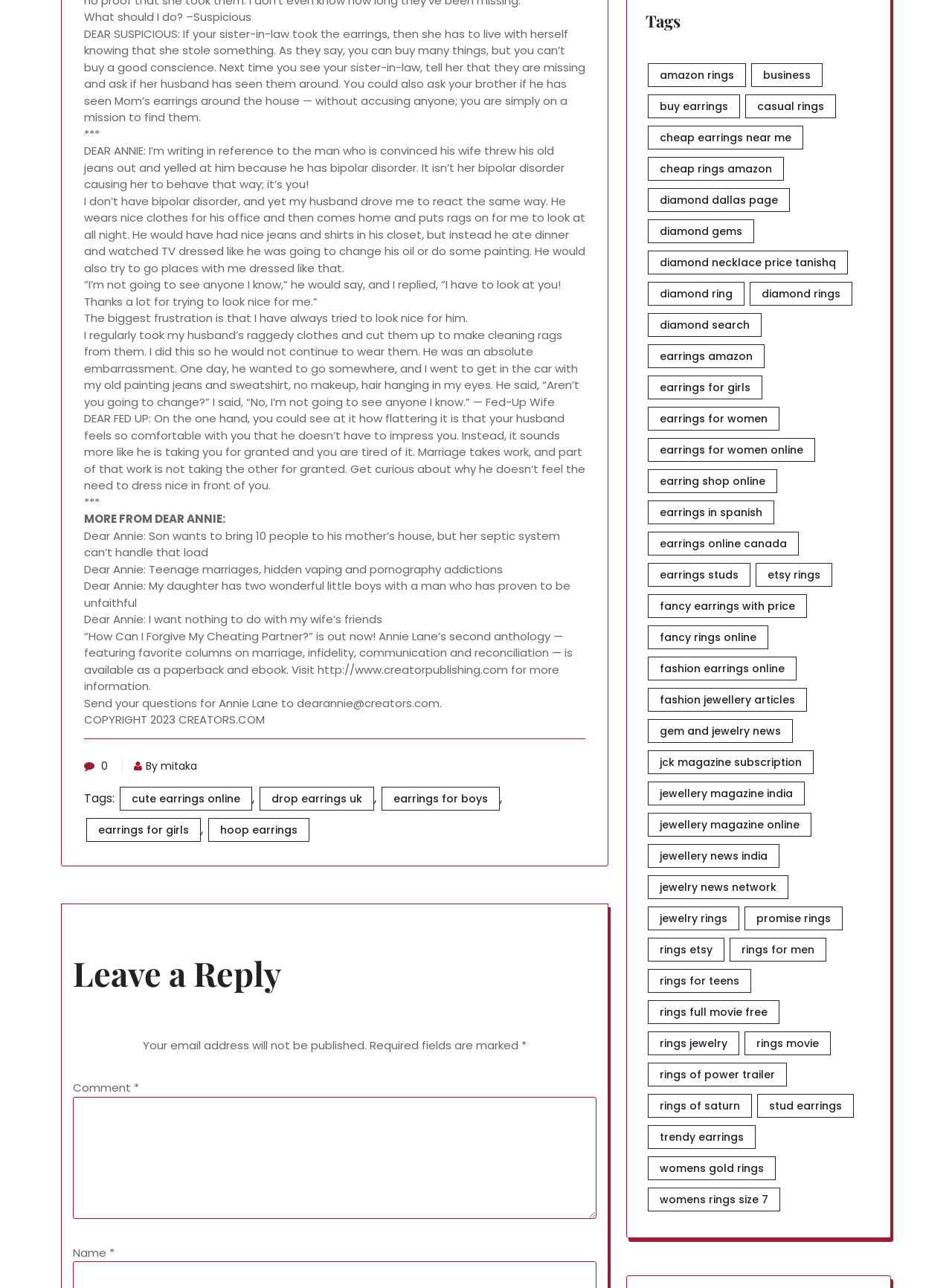Predict the bounding box coordinates of the area that should be clicked to accomplish the following instruction: "Click on the 'Leave a Reply' button". The bounding box coordinates should consist of four float numbers between 0 and 1, i.e., [left, top, right, bottom].

[0.077, 0.74, 0.627, 0.777]